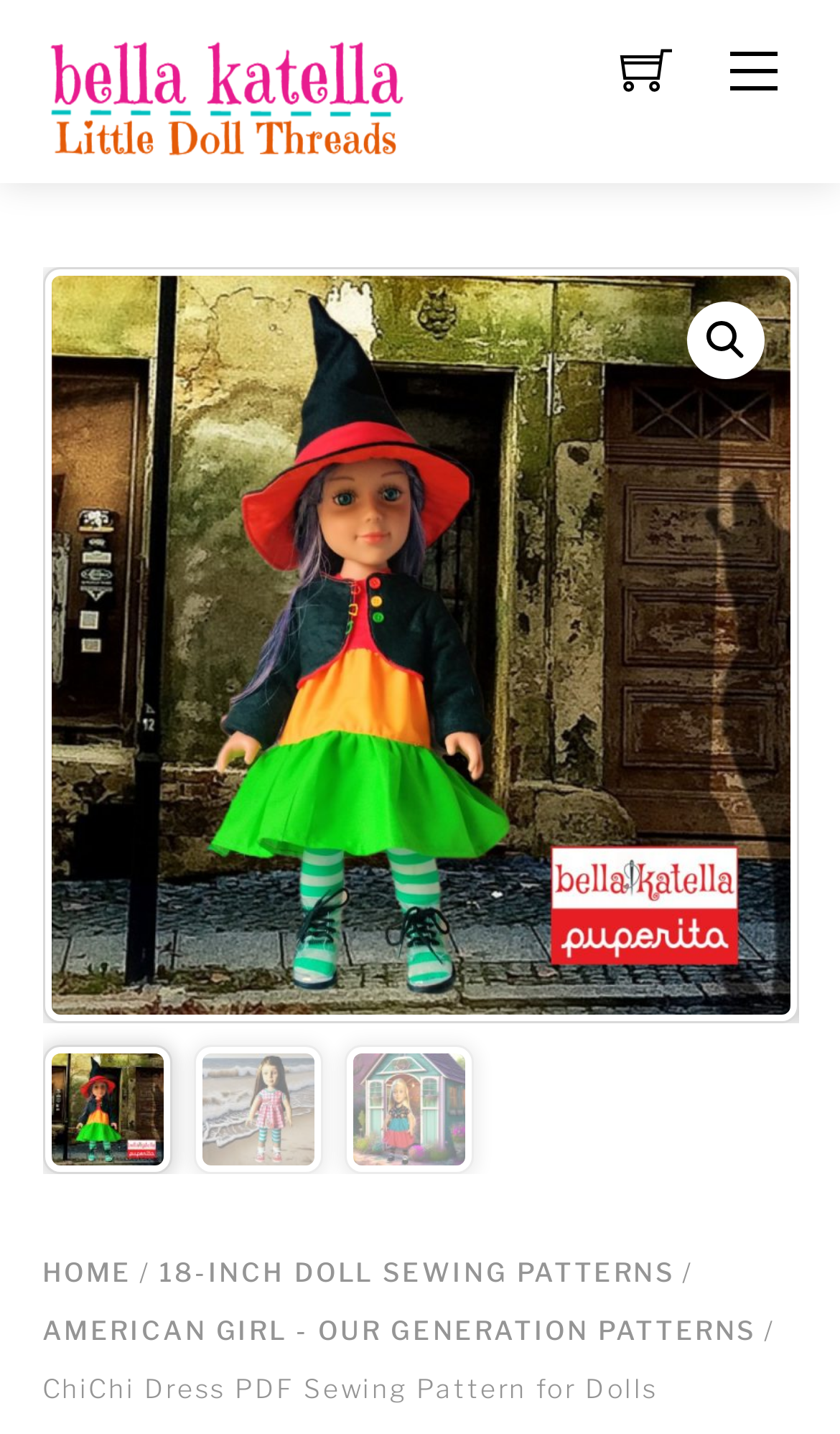Find the bounding box coordinates for the area that should be clicked to accomplish the instruction: "View the 'Slope Vertical Solar Panel Steel Structure Landscape Ground Mount' product".

None